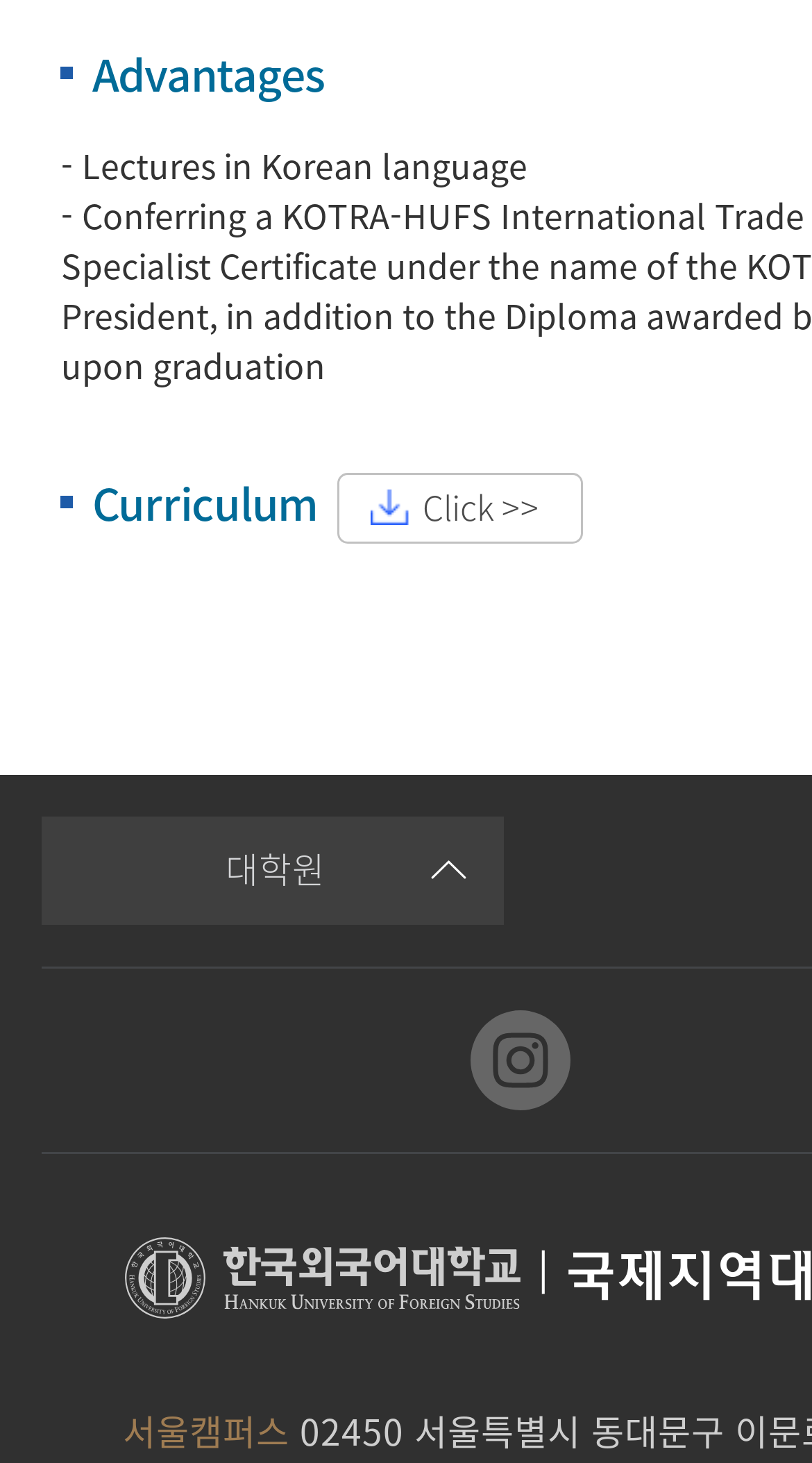What is the language of the lectures?
Give a detailed response to the question by analyzing the screenshot.

The StaticText element with the content '- Lectures in Korean language' suggests that the language of the lectures is Korean.